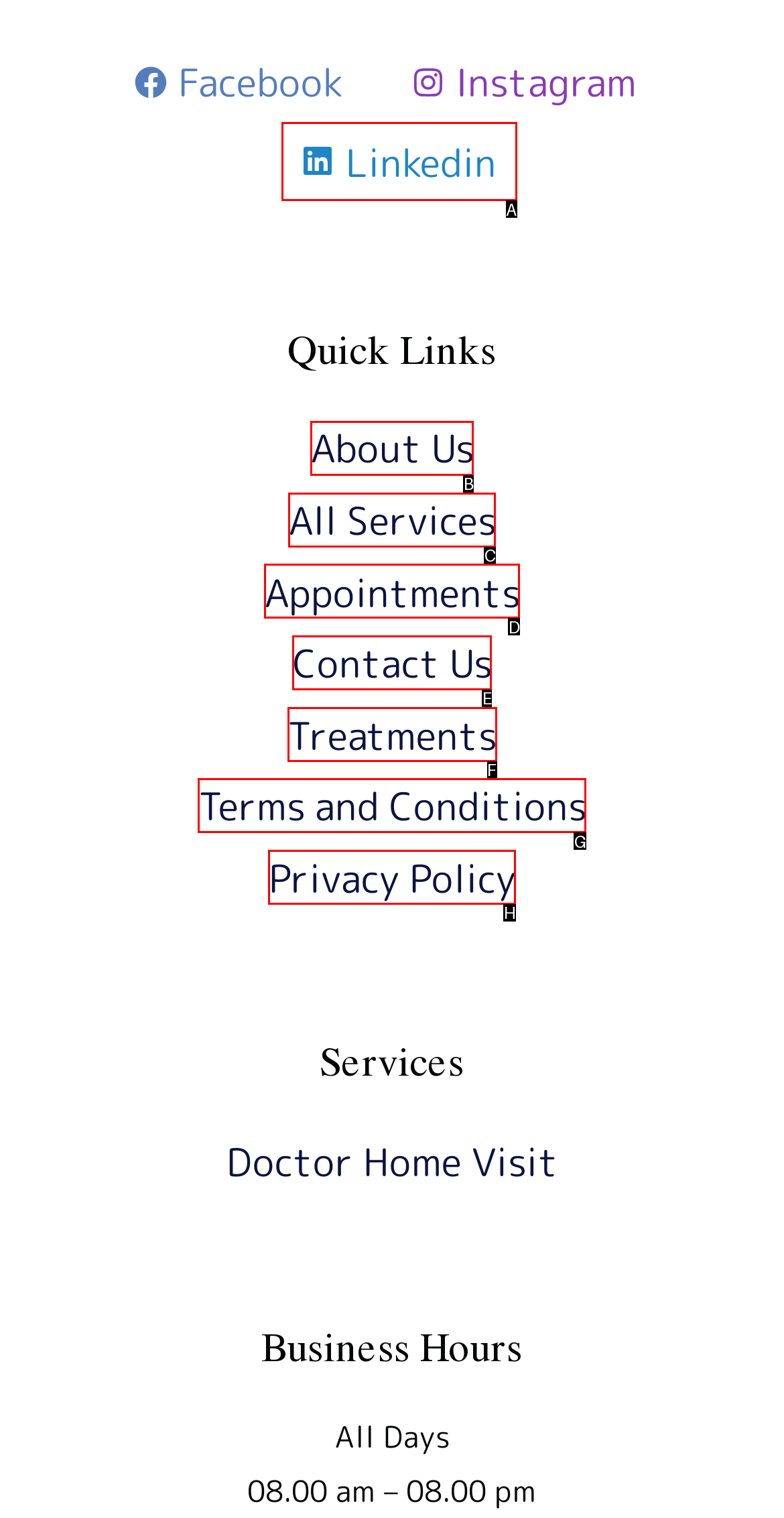Given the element description: All Services
Pick the letter of the correct option from the list.

C